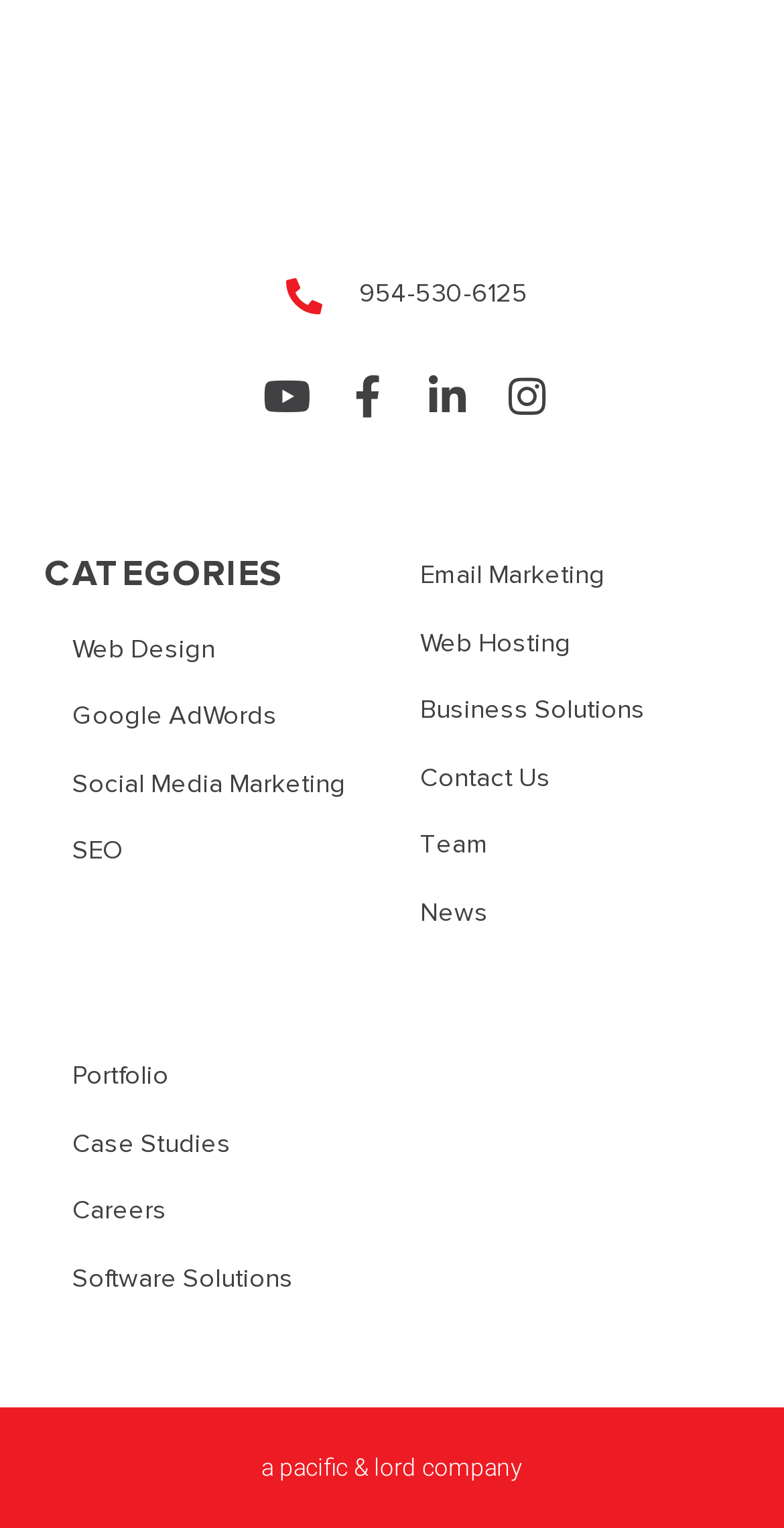Utilize the information from the image to answer the question in detail:
How many columns are there in the categories section?

I looked at the layout of the categories section and found that there are two columns of links, one starting from 'Web Design' and the other starting from 'Email Marketing'. There are 2 columns in total.